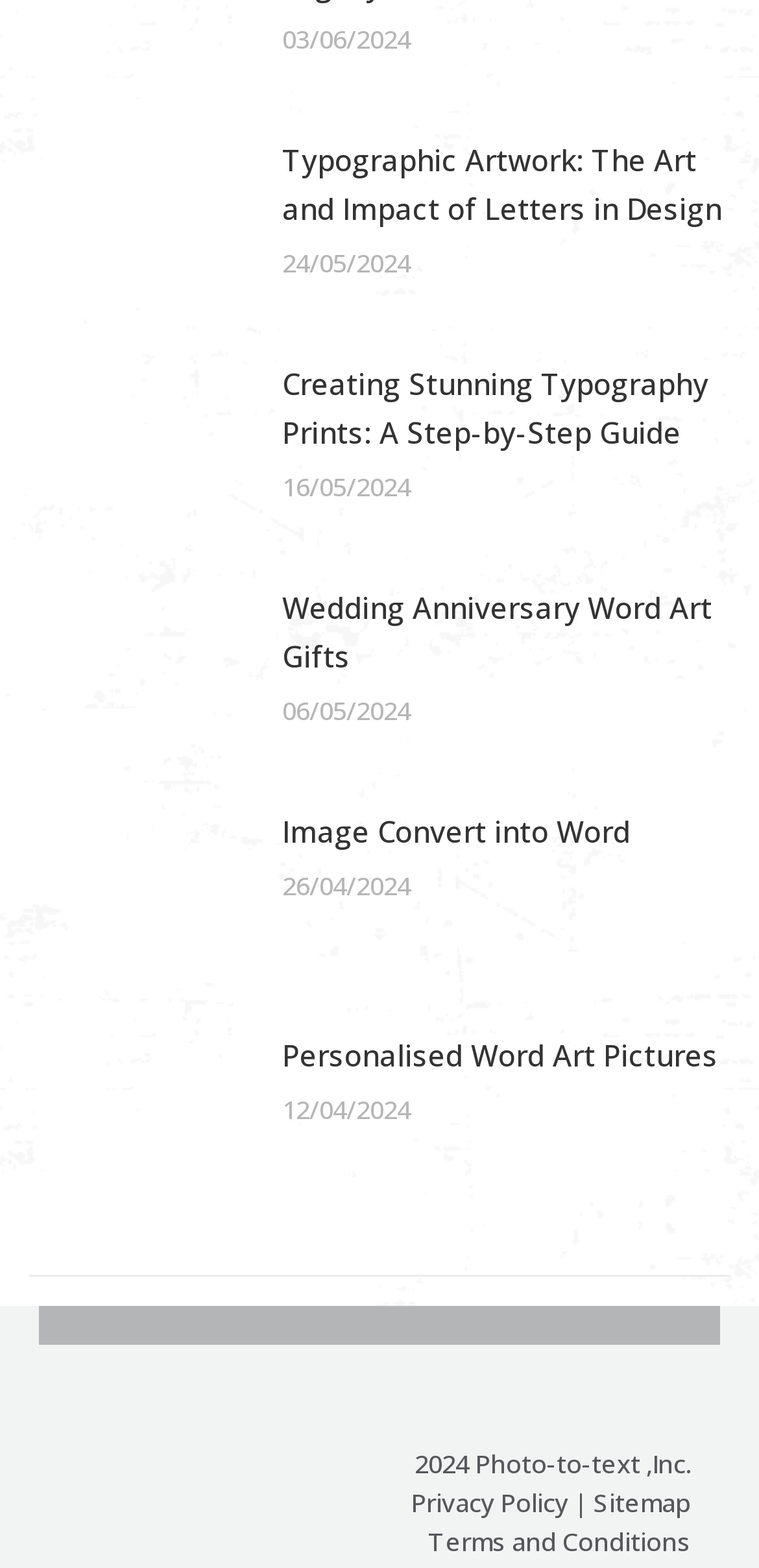By analyzing the image, answer the following question with a detailed response: What is the date of the second article?

The second article has a time element with the text '24/05/2024', which indicates the date of the second article.